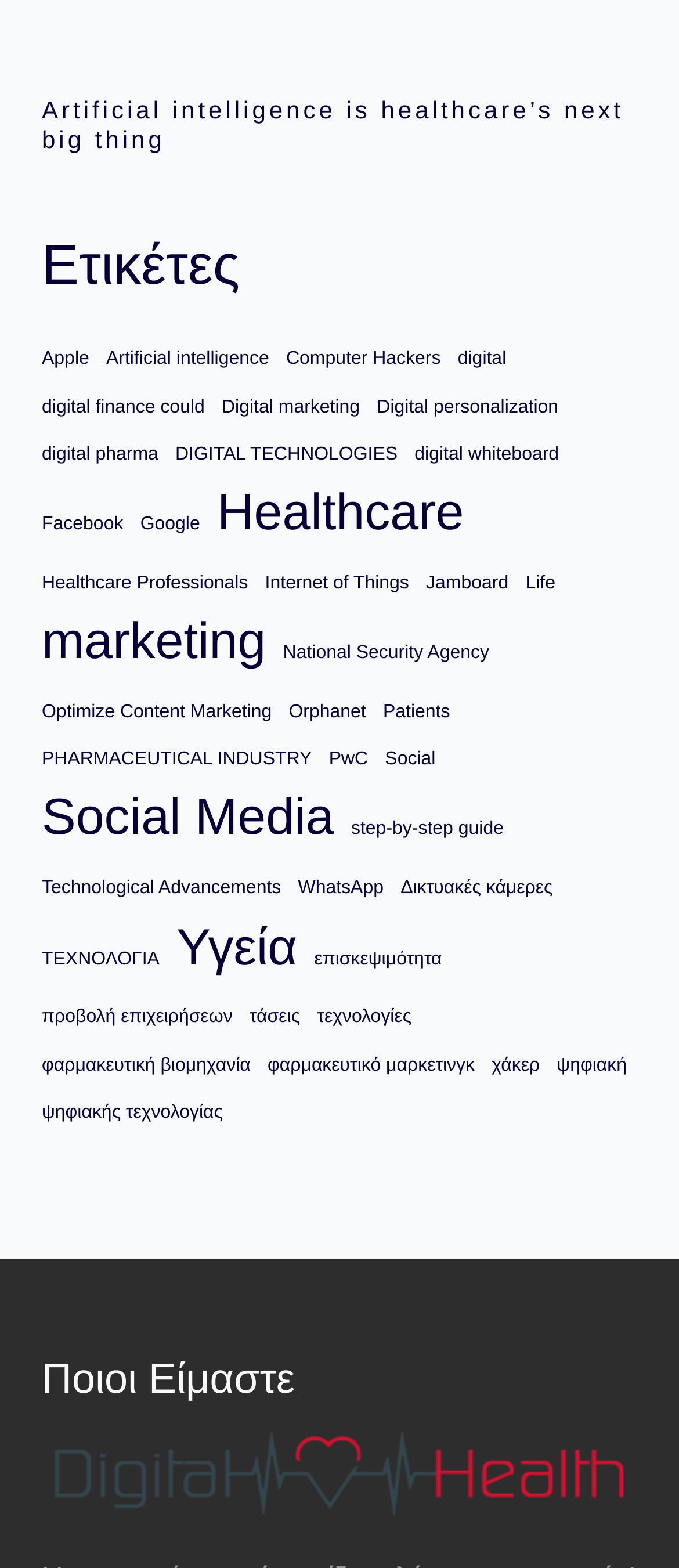How many headings are present on the webpage? Observe the screenshot and provide a one-word or short phrase answer.

3